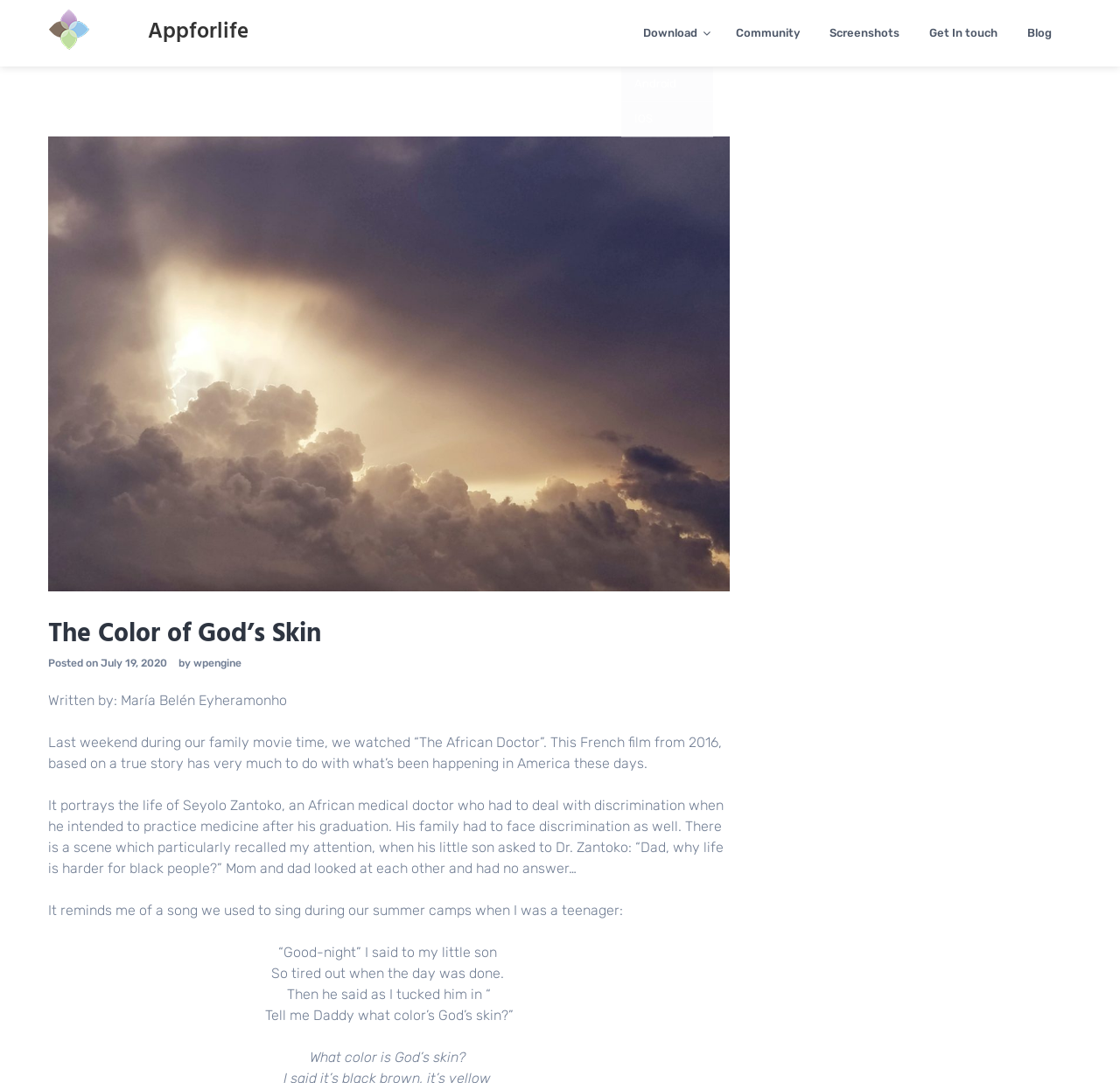Predict the bounding box coordinates of the area that should be clicked to accomplish the following instruction: "Click on Appforlife logo". The bounding box coordinates should consist of four float numbers between 0 and 1, i.e., [left, top, right, bottom].

[0.043, 0.008, 0.08, 0.047]